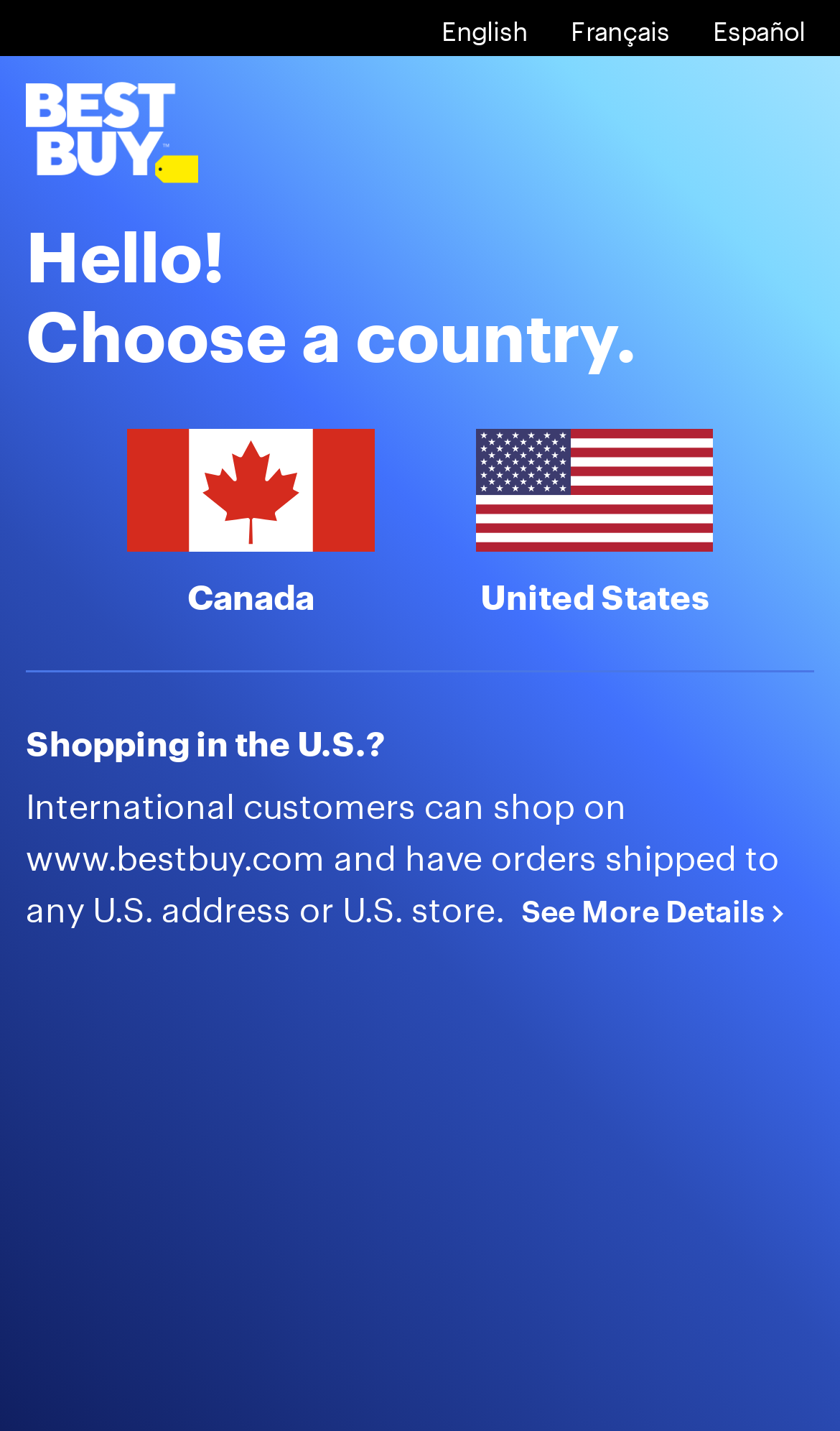Can you look at the image and give a comprehensive answer to the question:
How many countries are listed for selection?

There are two links available for country selection: Canada and United States. These links are accompanied by images of the respective country flags.